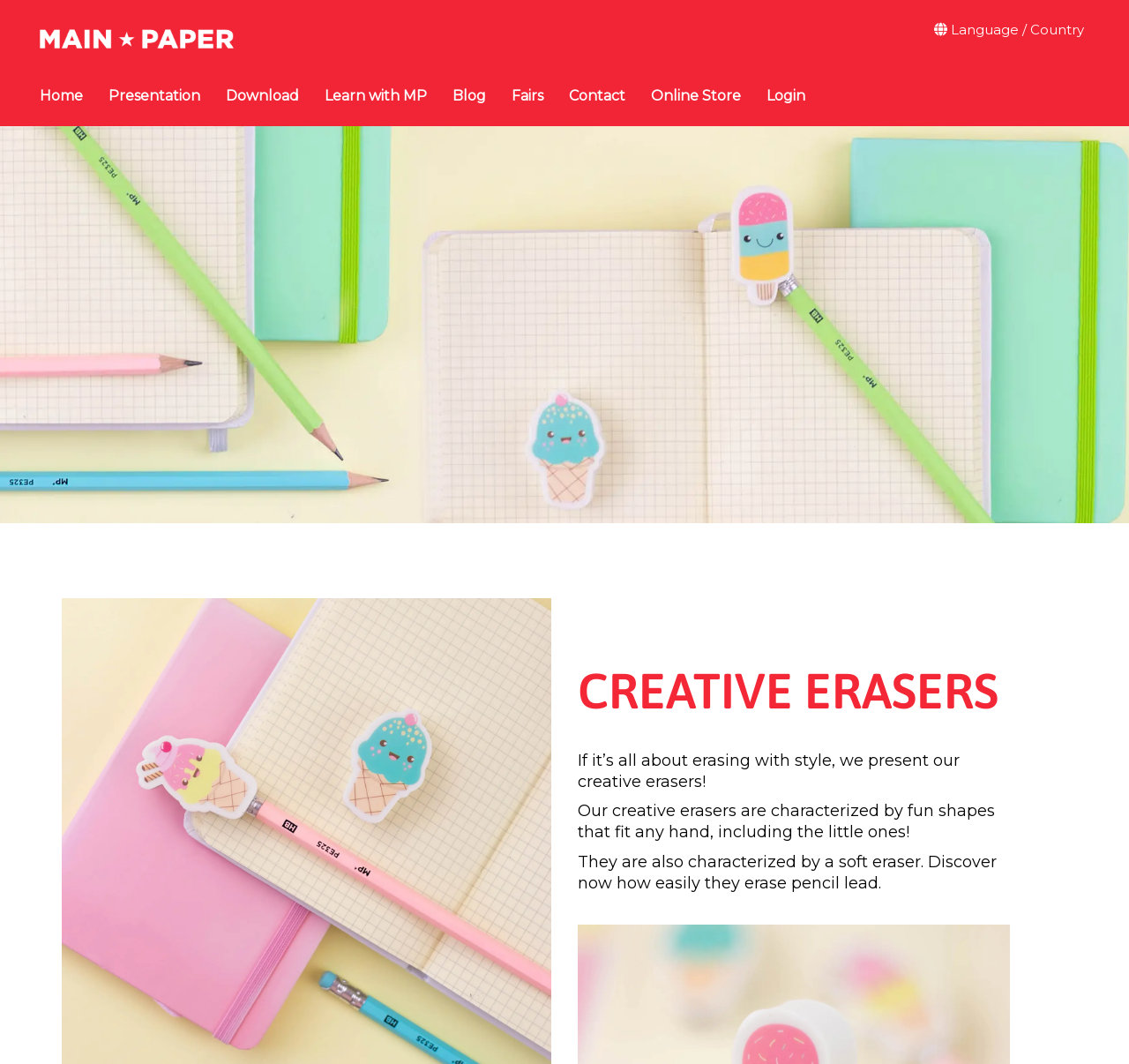Please locate the bounding box coordinates for the element that should be clicked to achieve the following instruction: "Login to the account". Ensure the coordinates are given as four float numbers between 0 and 1, i.e., [left, top, right, bottom].

[0.679, 0.081, 0.713, 0.099]